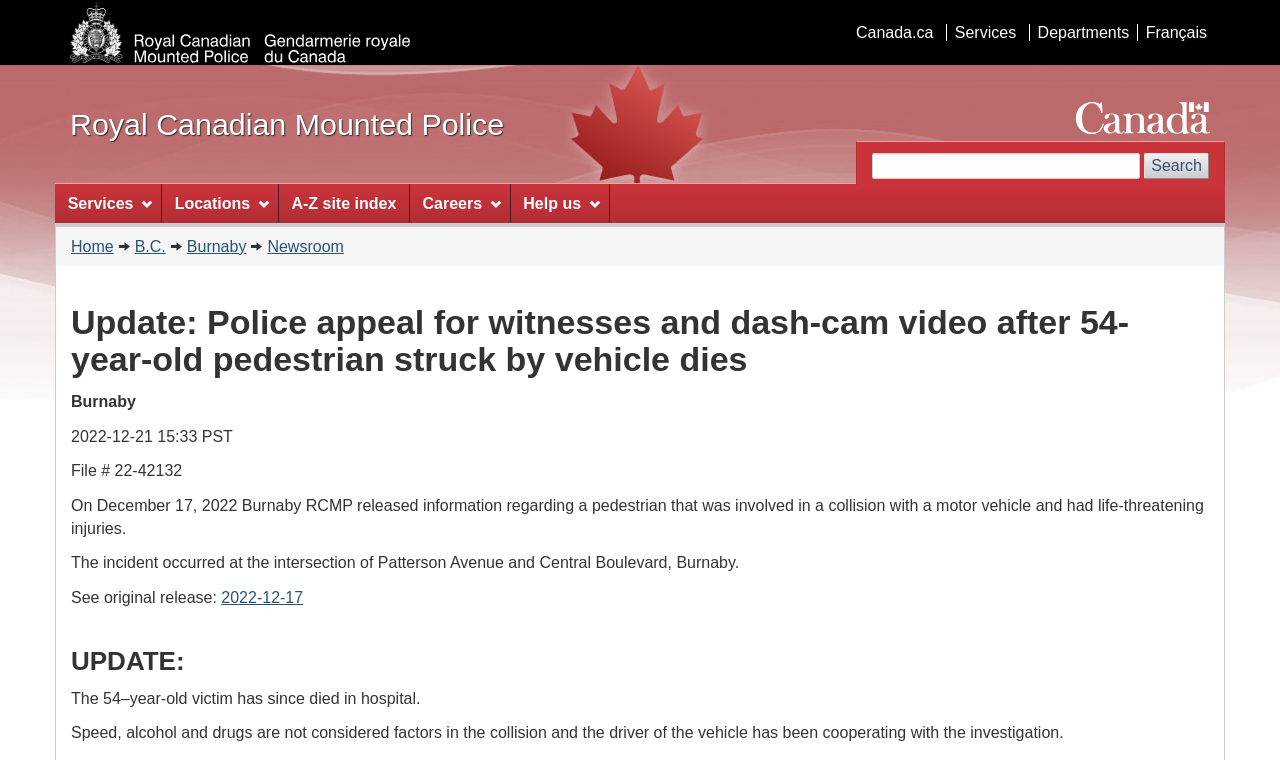What is the logo on the top left corner? Analyze the screenshot and reply with just one word or a short phrase.

Royal Canadian Mounted Police